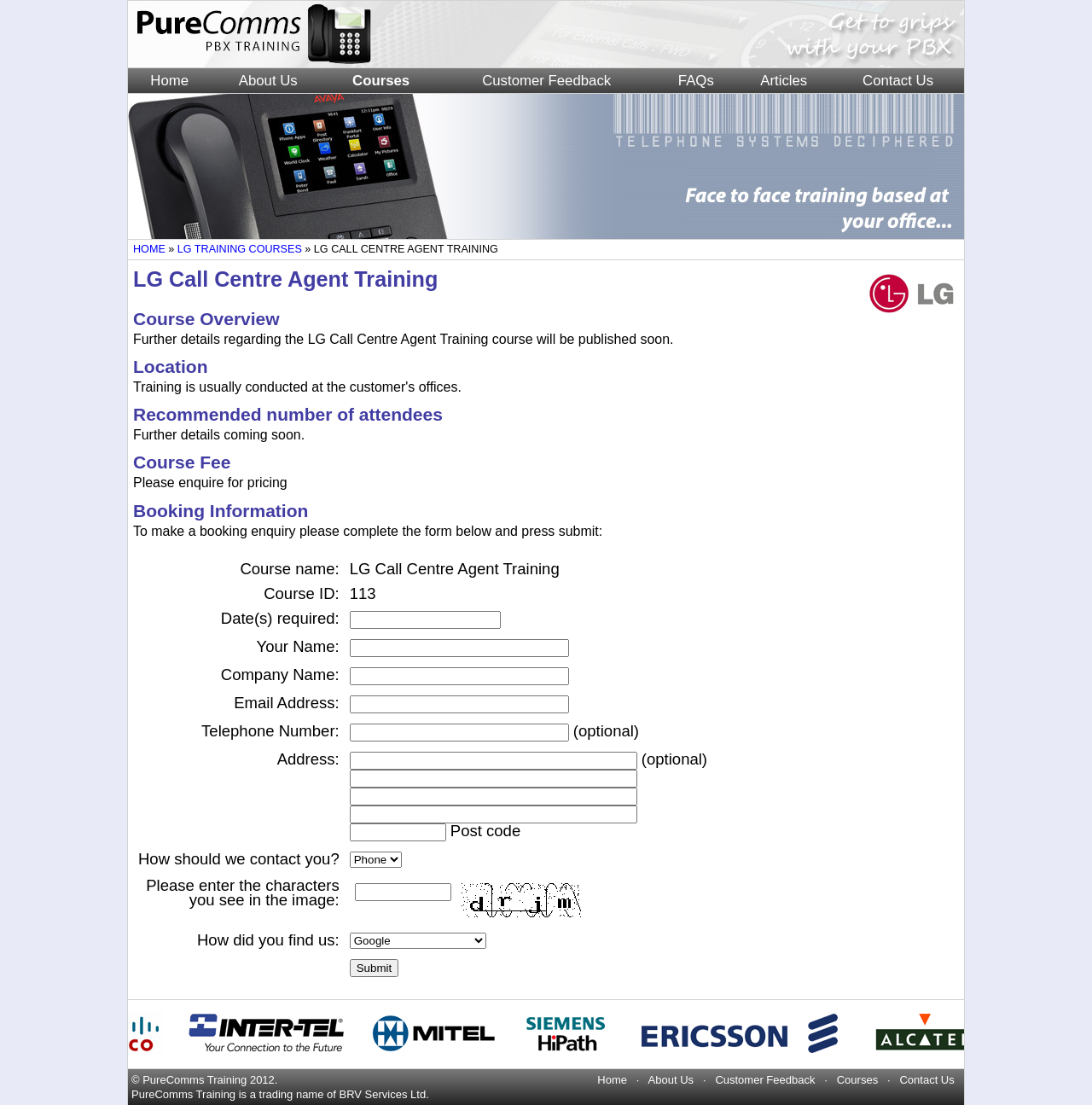Find and generate the main title of the webpage.

LG Call Centre Agent Training